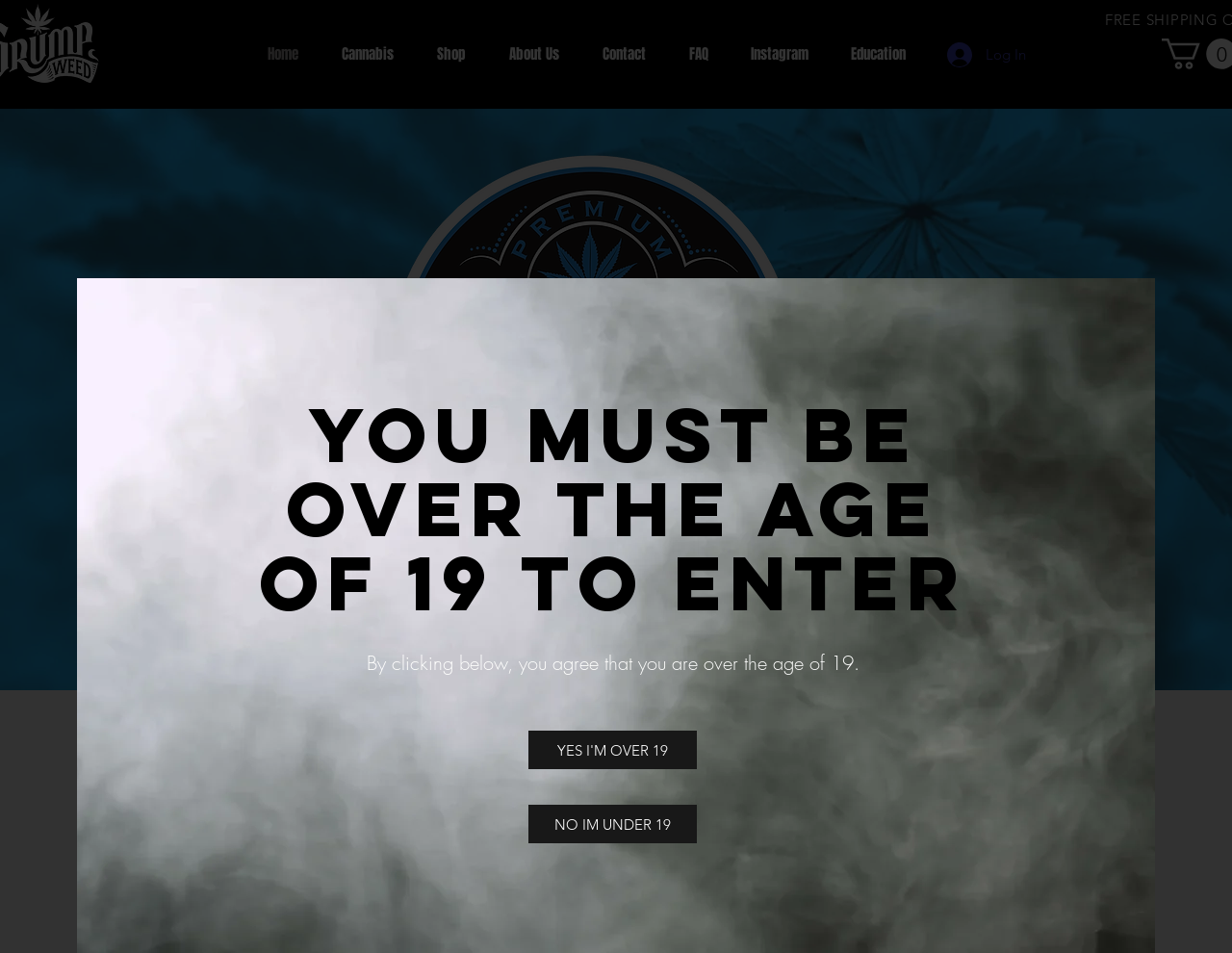Highlight the bounding box coordinates of the region I should click on to meet the following instruction: "Click on the SHOP NOW FOR CLOTHING link".

[0.338, 0.626, 0.63, 0.667]